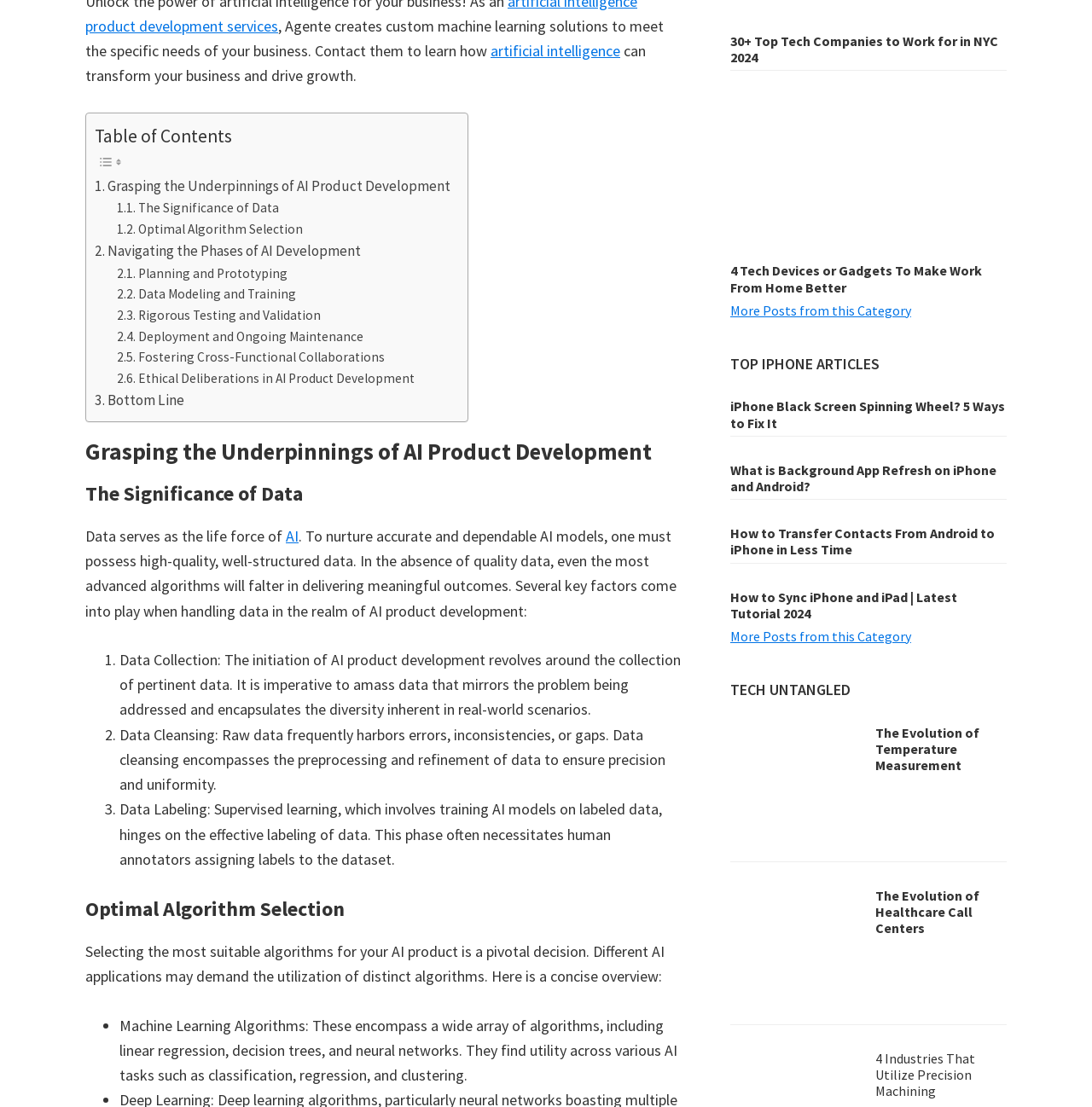Locate the bounding box coordinates of the element that needs to be clicked to carry out the instruction: "Click on 'artificial intelligence'". The coordinates should be given as four float numbers ranging from 0 to 1, i.e., [left, top, right, bottom].

[0.449, 0.037, 0.568, 0.055]